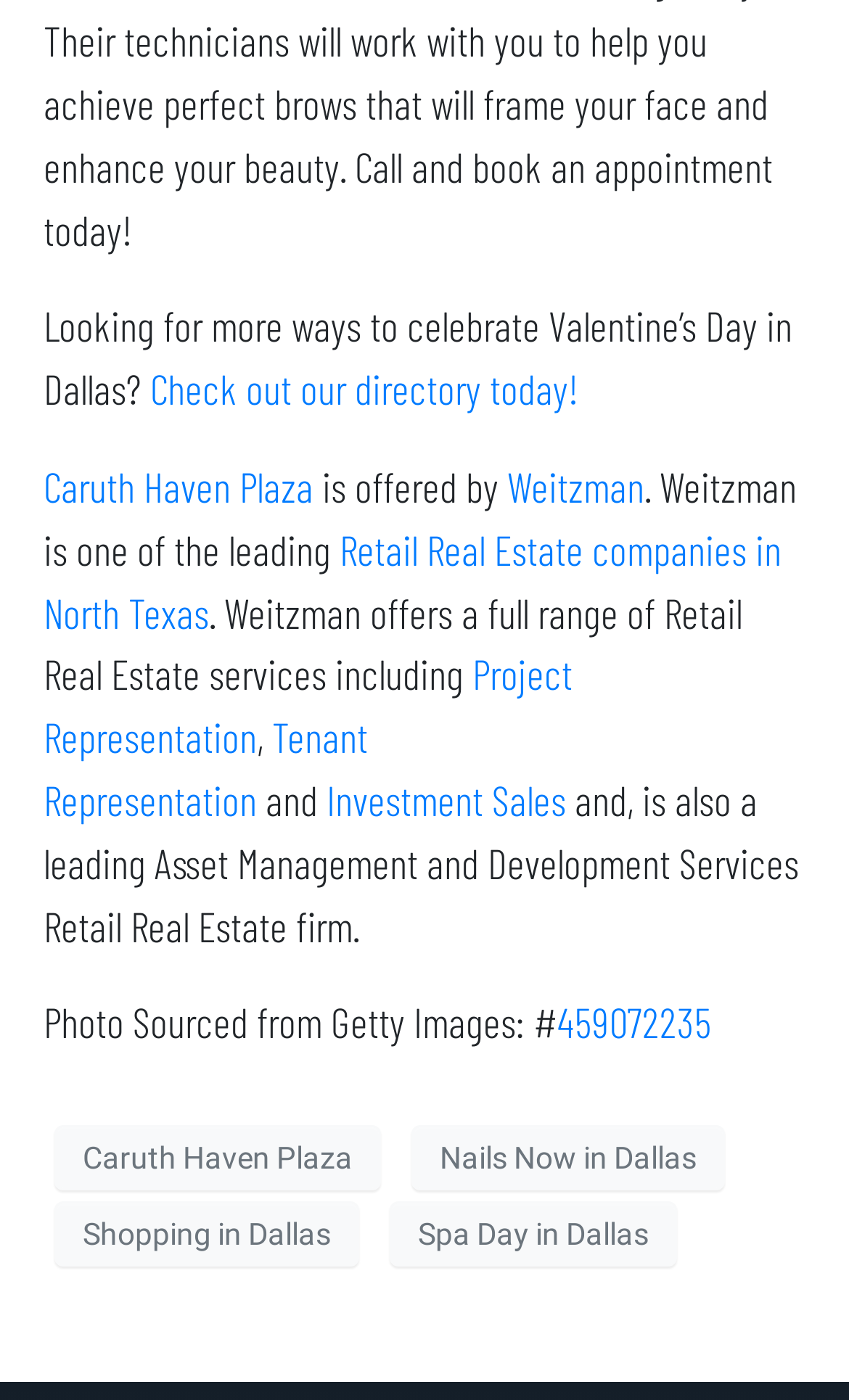Use a single word or phrase to answer the question:
Who is the leading Retail Real Estate company in North Texas?

Weitzman